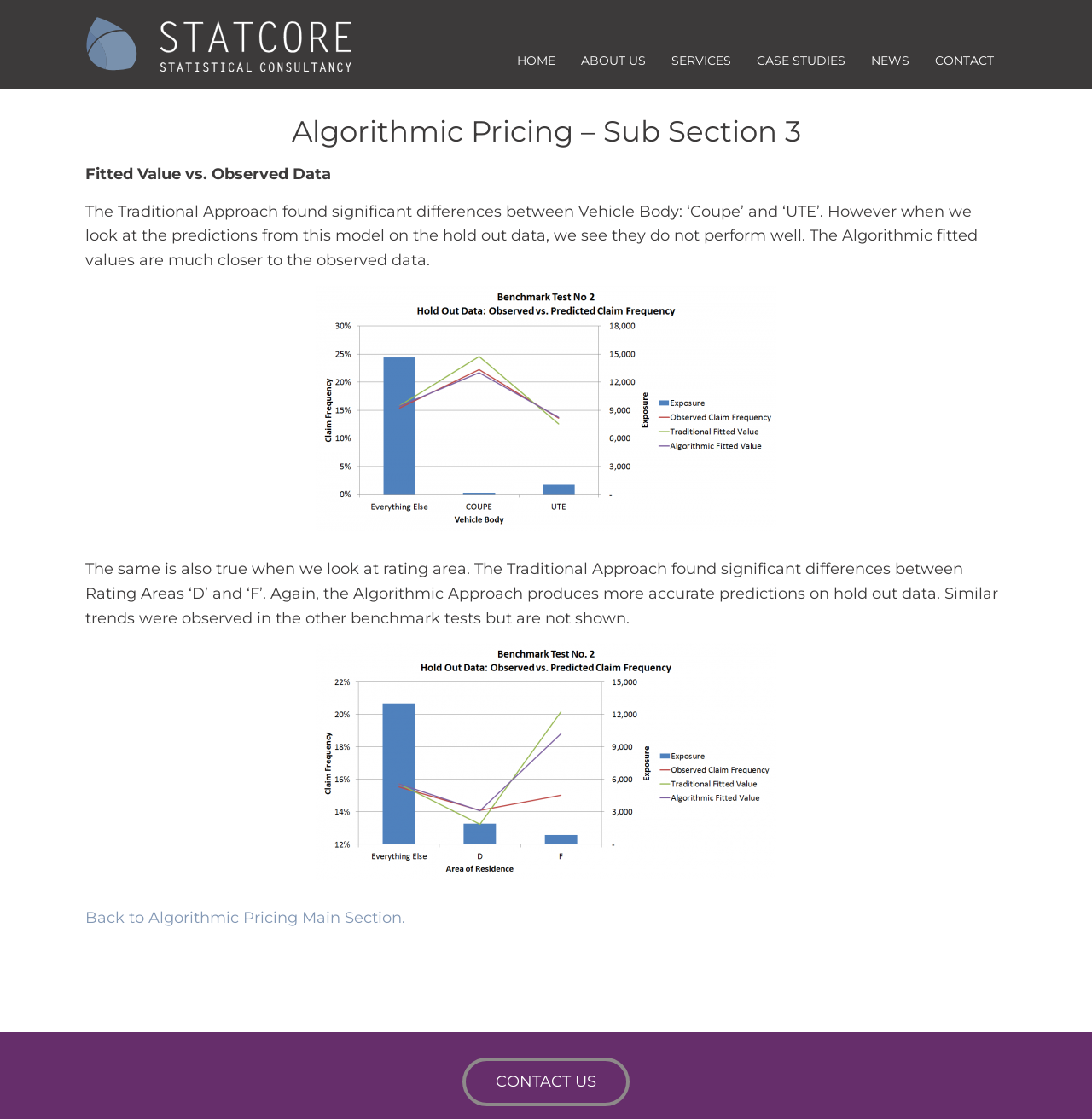What is compared in the observed data?
Carefully analyze the image and provide a detailed answer to the question.

The text on the webpage mentions that 'The Traditional Approach found significant differences between Vehicle Body: ‘Coupe’ and ‘UTE’.' This suggests that the observed data is comparing different types of vehicle bodies.